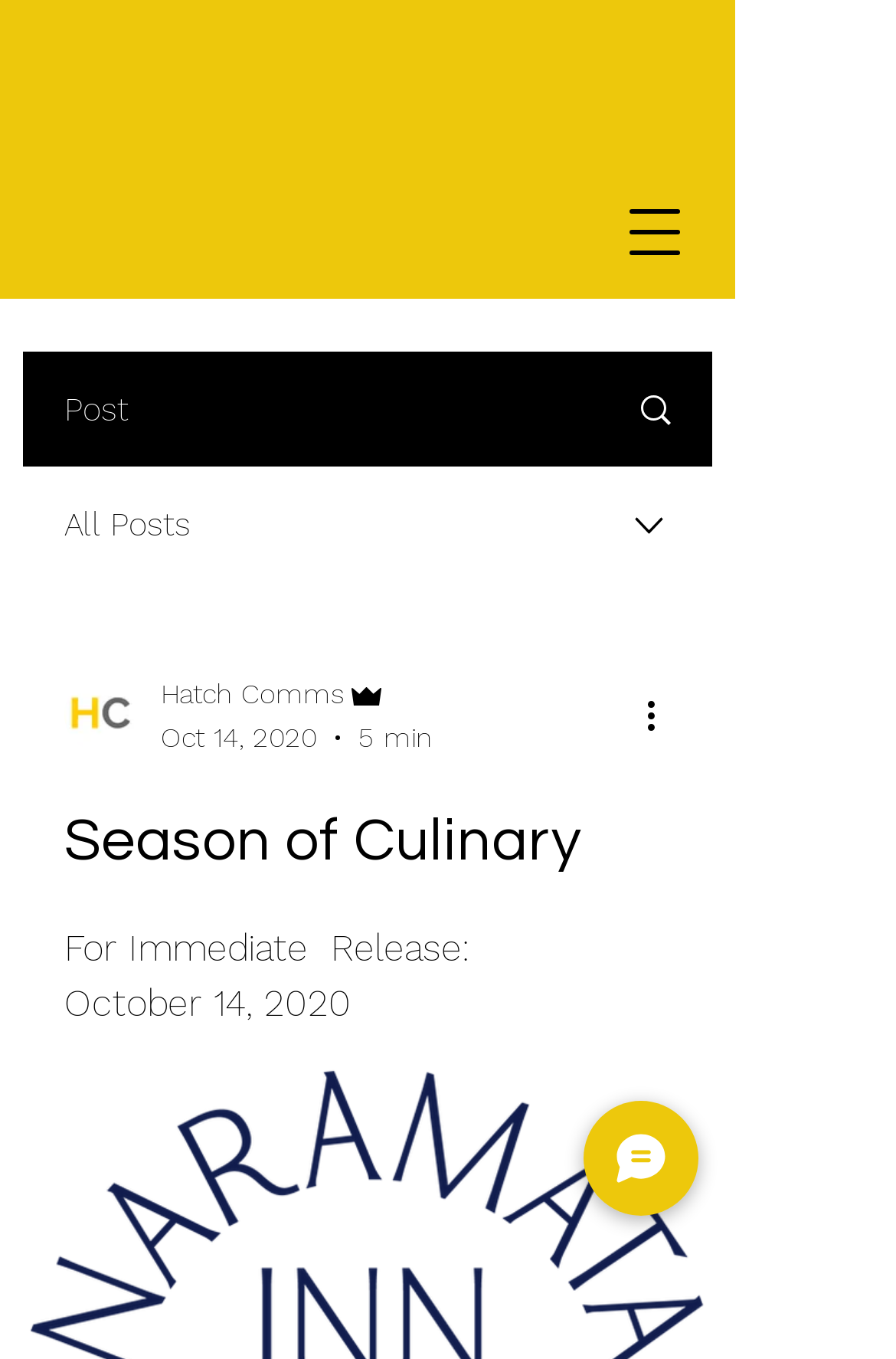Can you find and provide the main heading text of this webpage?

Season of Culinary